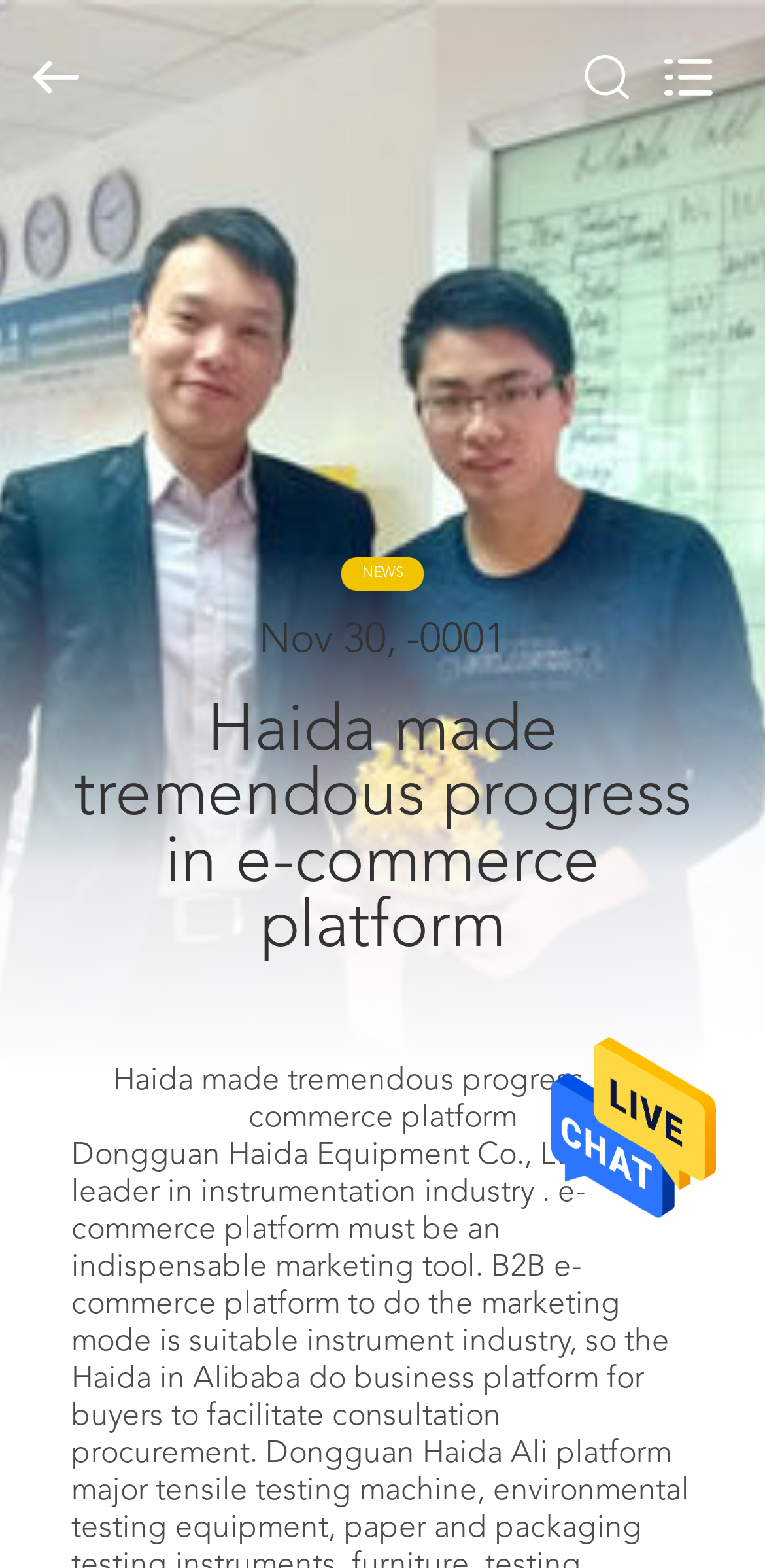How many main navigation links are there?
Give a single word or phrase answer based on the content of the image.

9